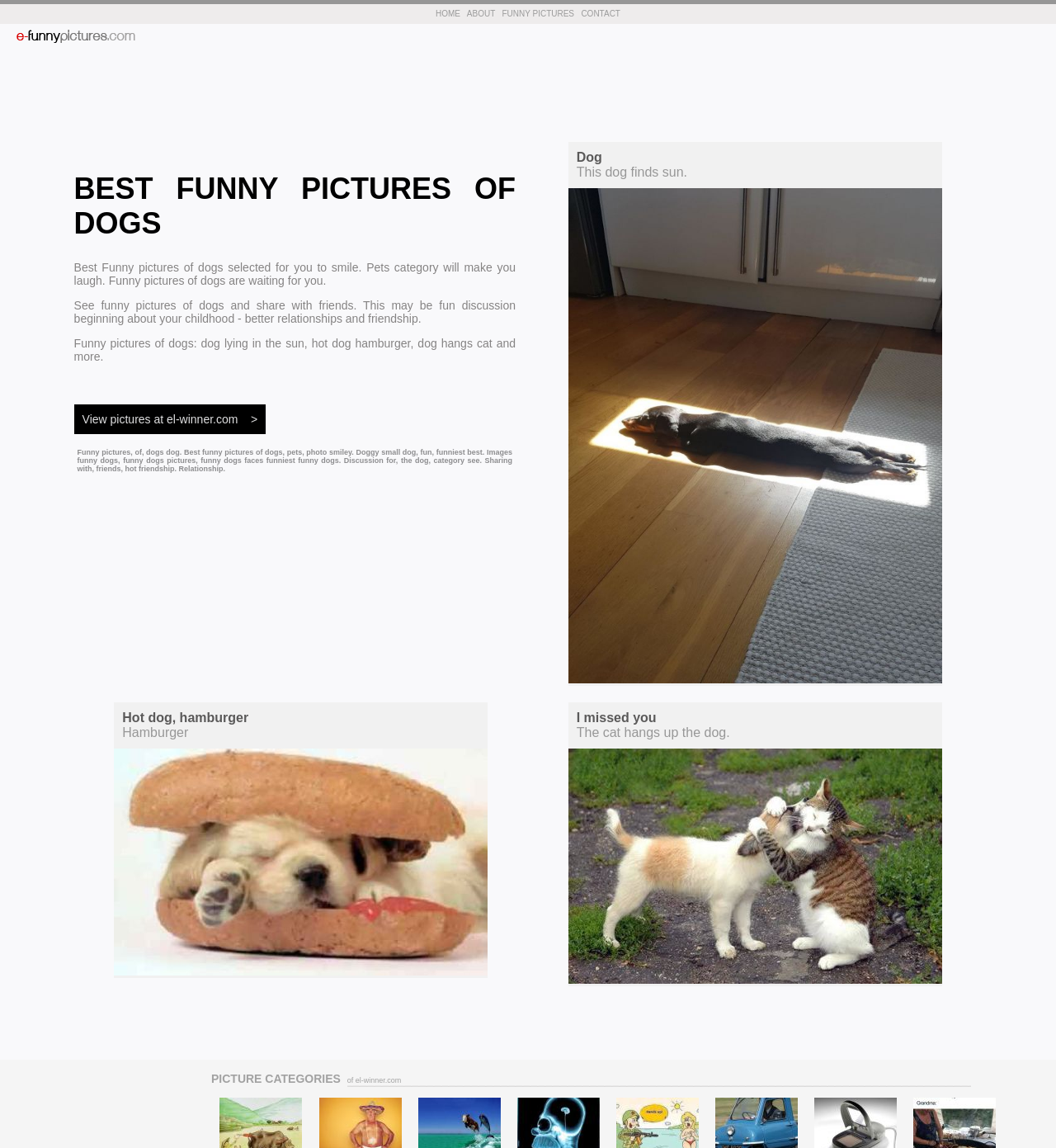Using the webpage screenshot and the element description alt="Funny pictures, photos", determine the bounding box coordinates. Specify the coordinates in the format (top-left x, top-left y, bottom-right x, bottom-right y) with values ranging from 0 to 1.

[0.016, 0.028, 0.128, 0.04]